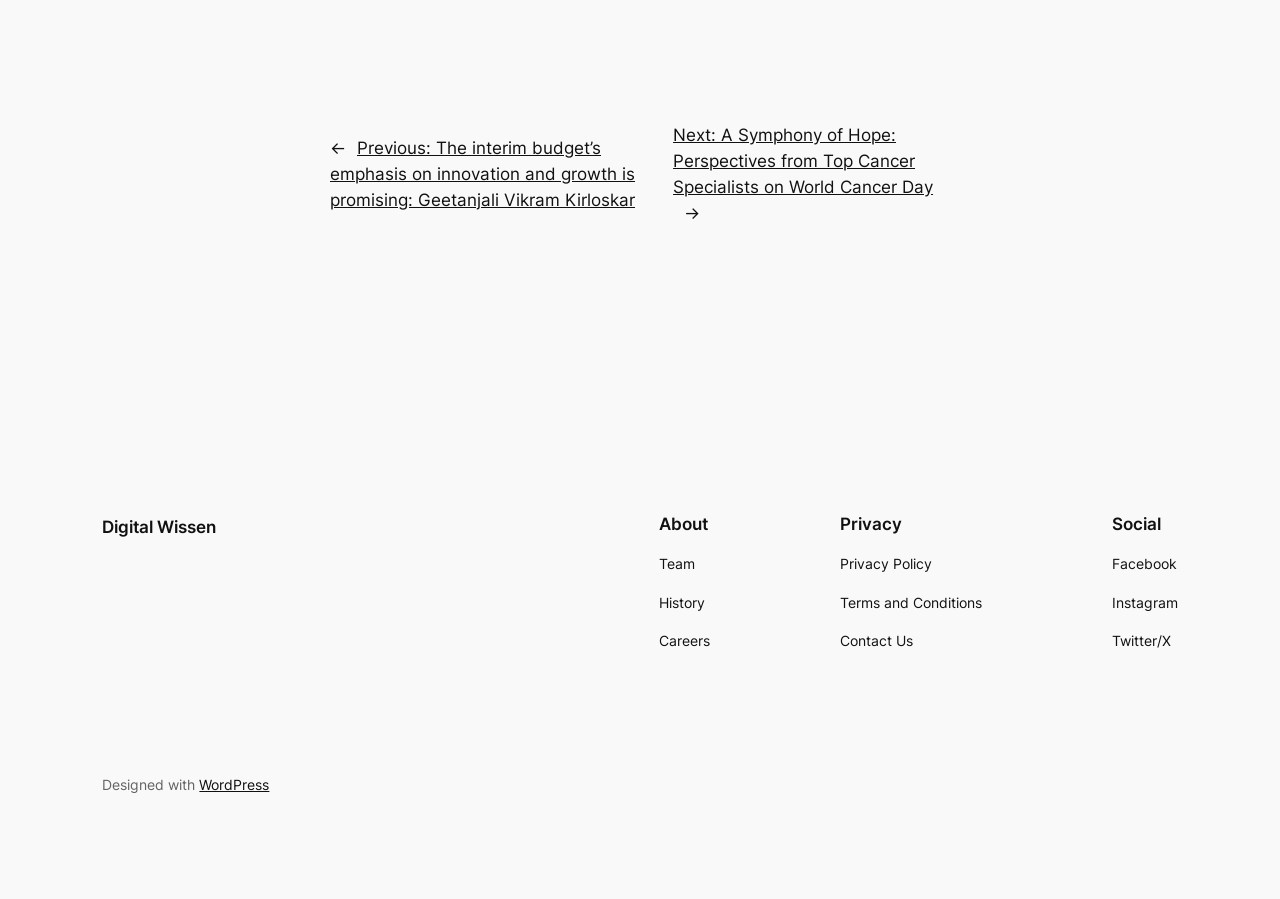Identify the bounding box of the UI element described as follows: "Privacy Policy". Provide the coordinates as four float numbers in the range of 0 to 1 [left, top, right, bottom].

[0.656, 0.615, 0.728, 0.64]